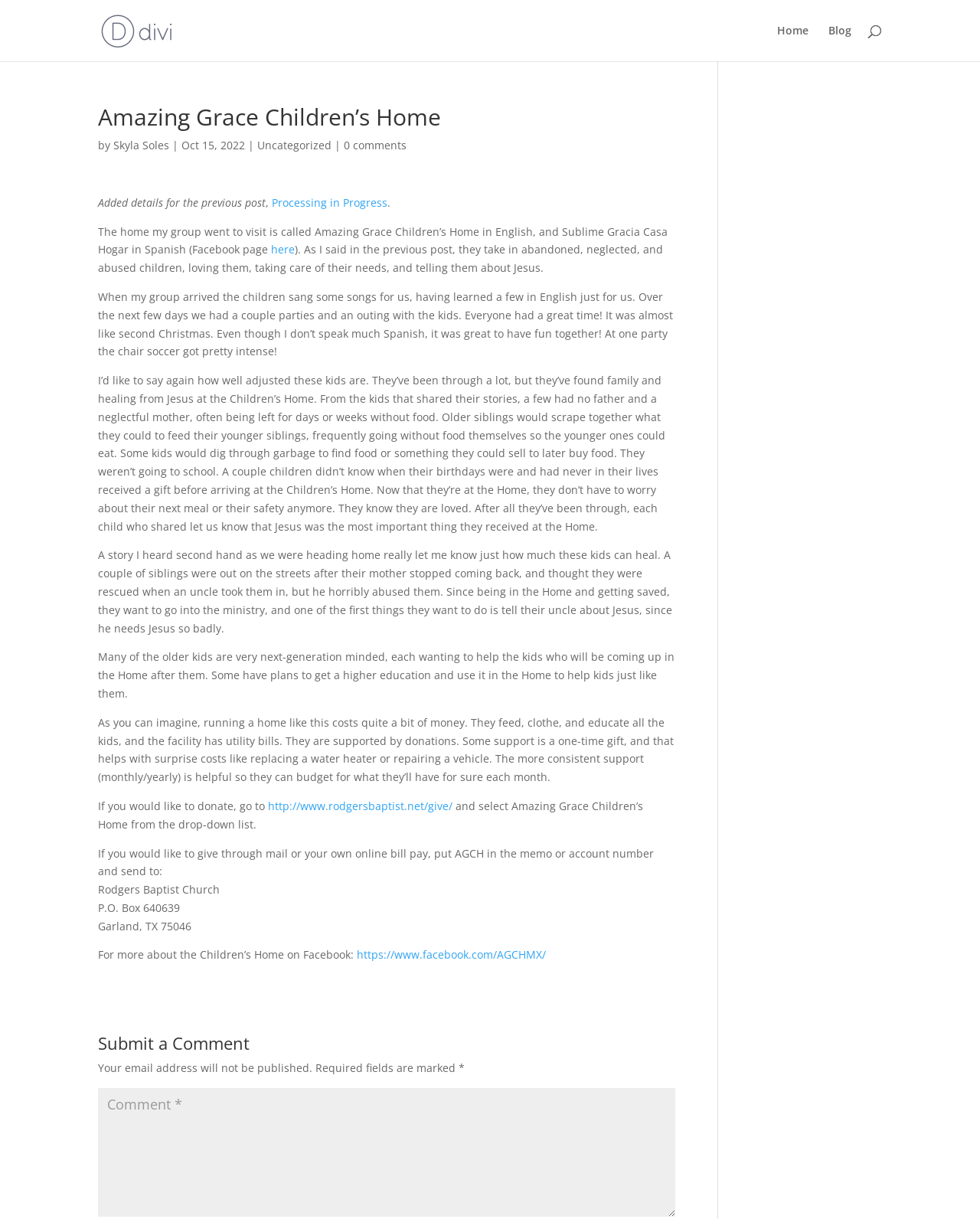Could you provide the bounding box coordinates for the portion of the screen to click to complete this instruction: "View the RESTAURANTS page"?

None